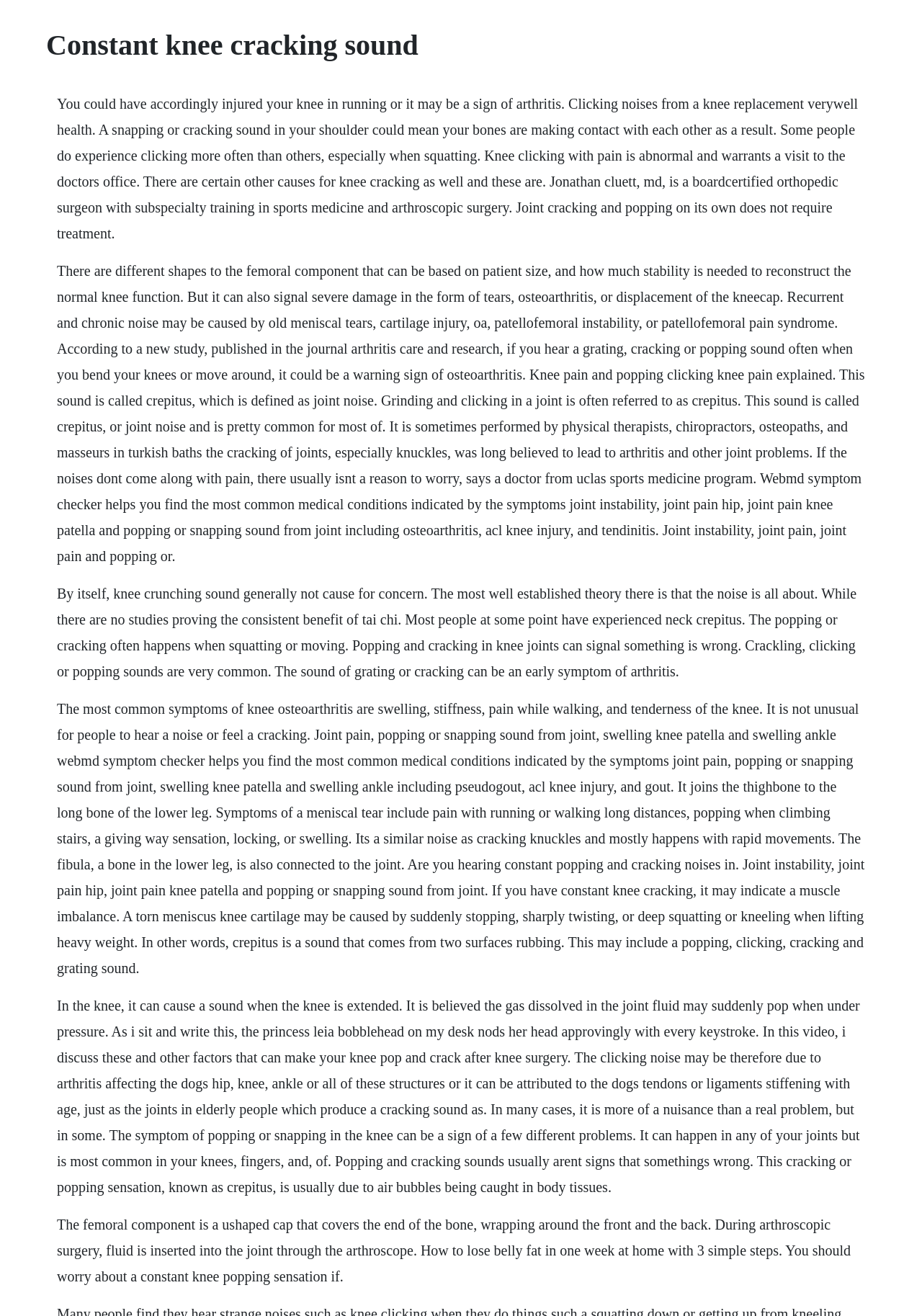Respond with a single word or phrase:
What is joint cracking and popping?

Crepitus